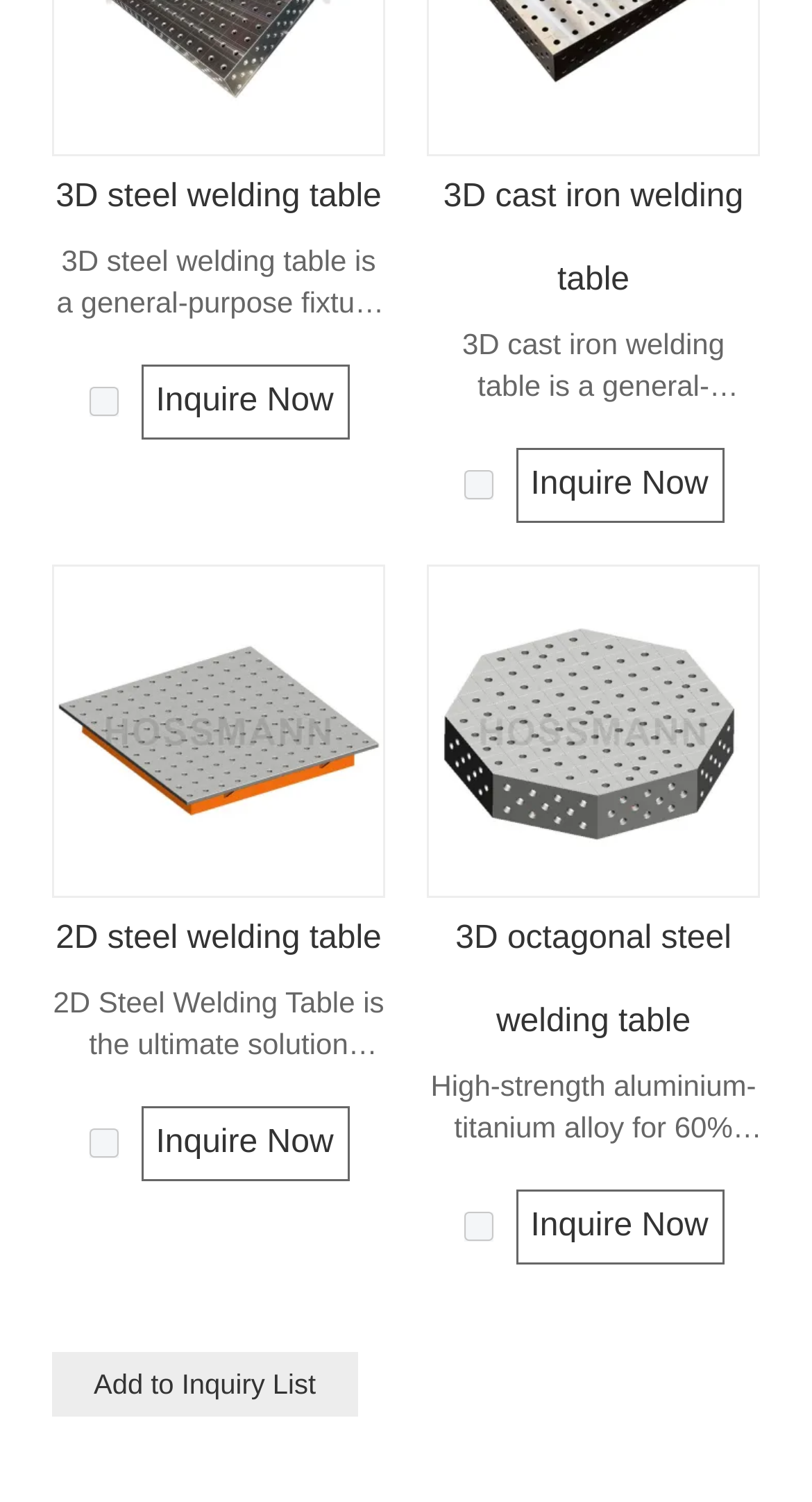How many types of welding tables are presented on this webpage?
Please provide a comprehensive answer based on the contents of the image.

By analyzing the webpage content, I found three types of welding tables mentioned: 3D steel welding table, 3D cast iron welding table, and 2D steel welding table, each with its own description and features.